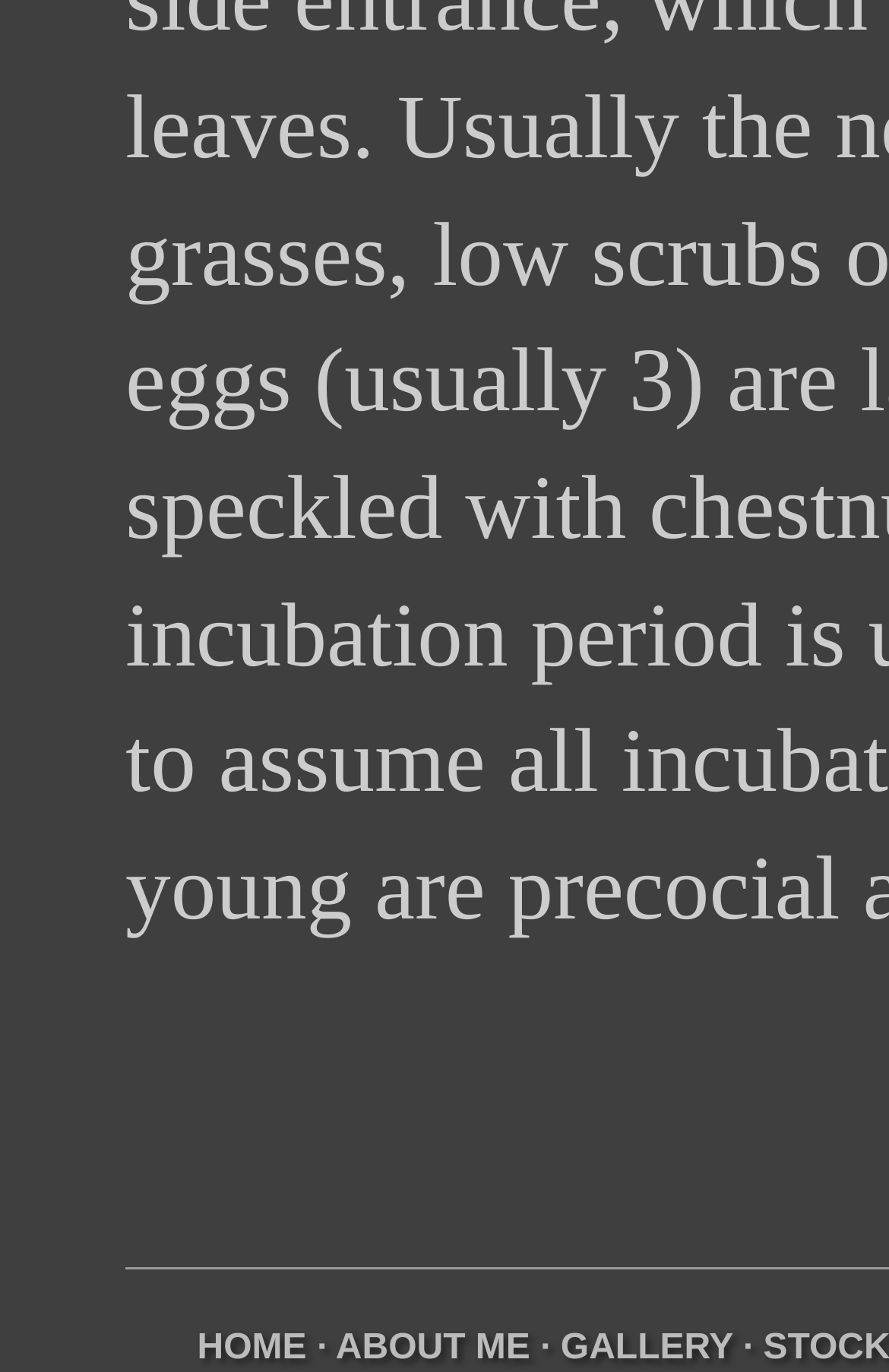Calculate the bounding box coordinates of the UI element given the description: "December 2009".

None